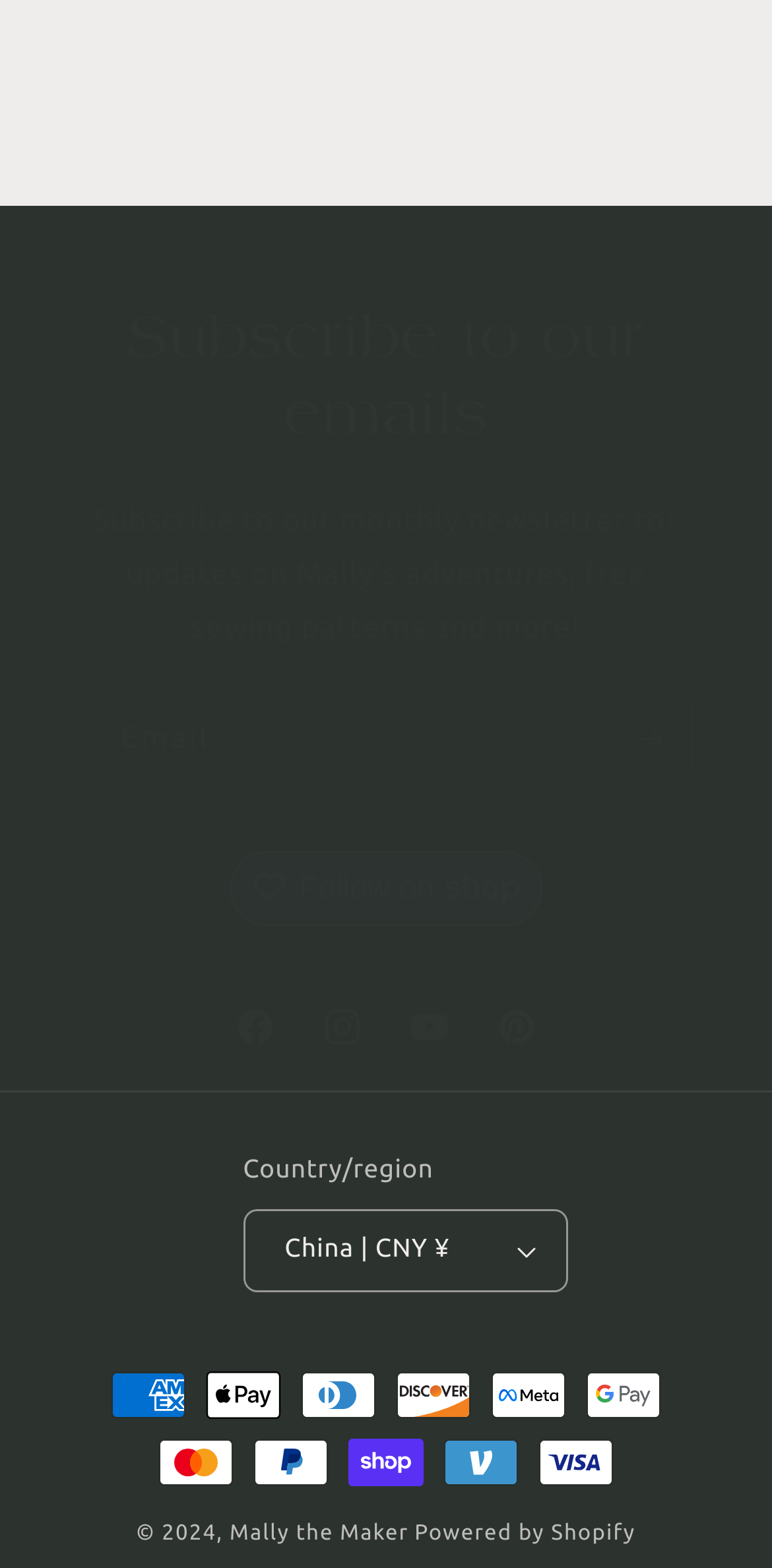Pinpoint the bounding box coordinates of the area that must be clicked to complete this instruction: "Subscribe to the newsletter".

[0.105, 0.443, 0.895, 0.499]